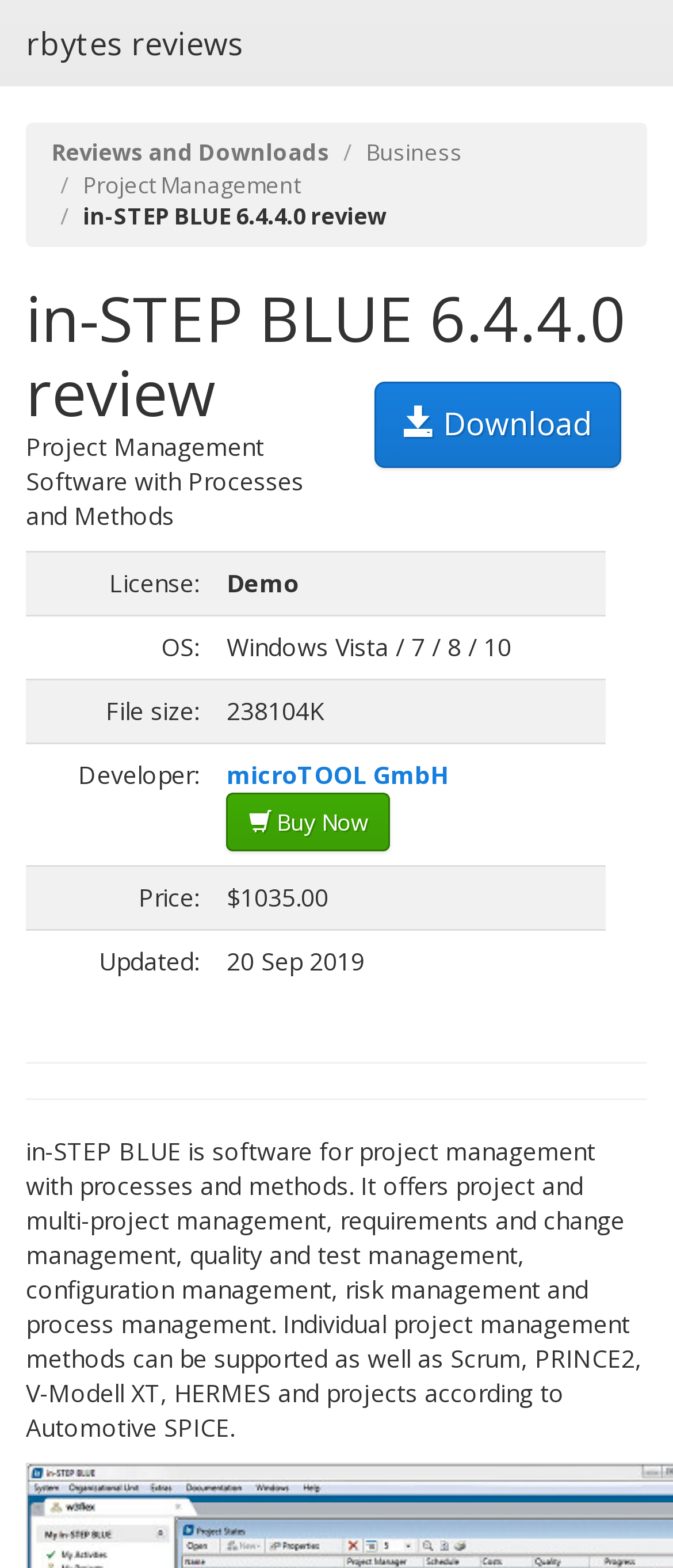Given the element description Reviews and Downloads, specify the bounding box coordinates of the corresponding UI element in the format (top-left x, top-left y, bottom-right x, bottom-right y). All values must be between 0 and 1.

[0.077, 0.087, 0.49, 0.107]